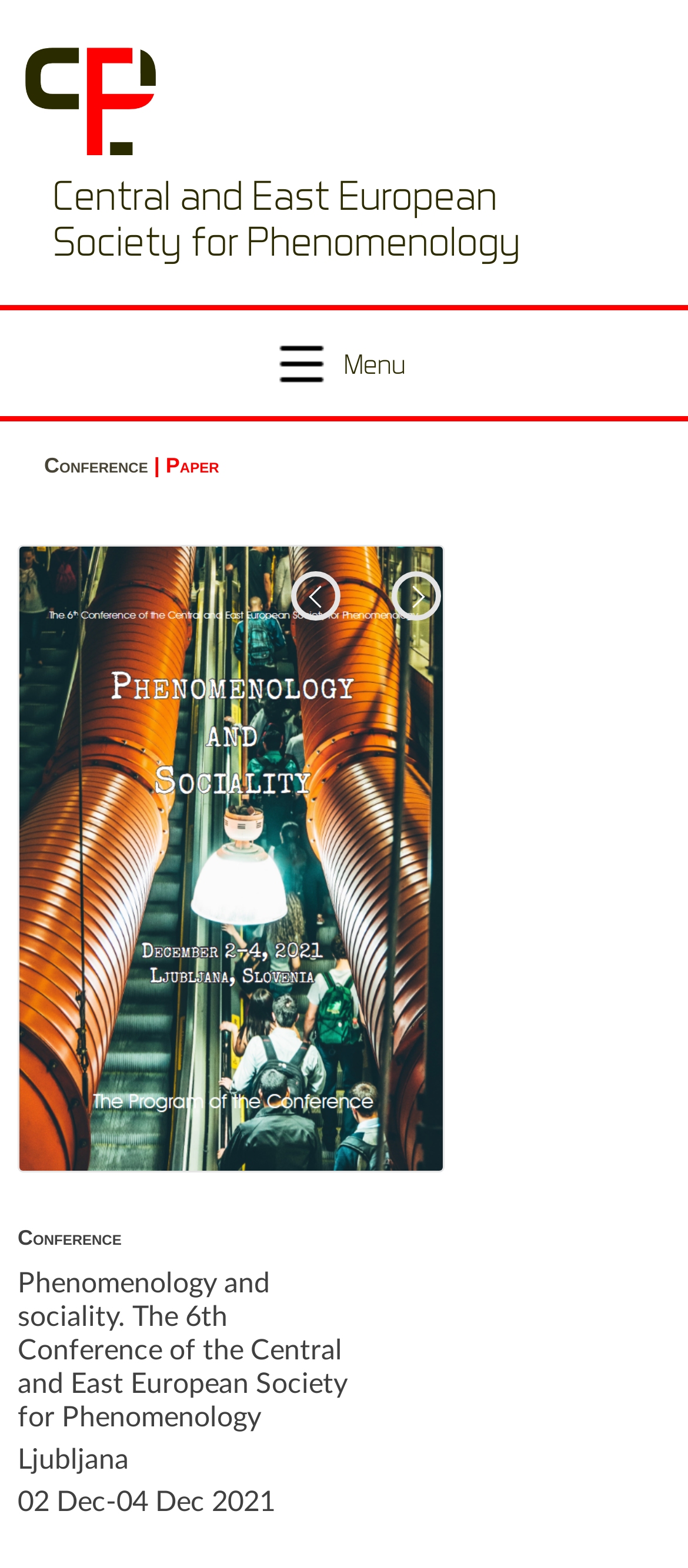Respond to the question below with a single word or phrase:
How many images are on the page?

2